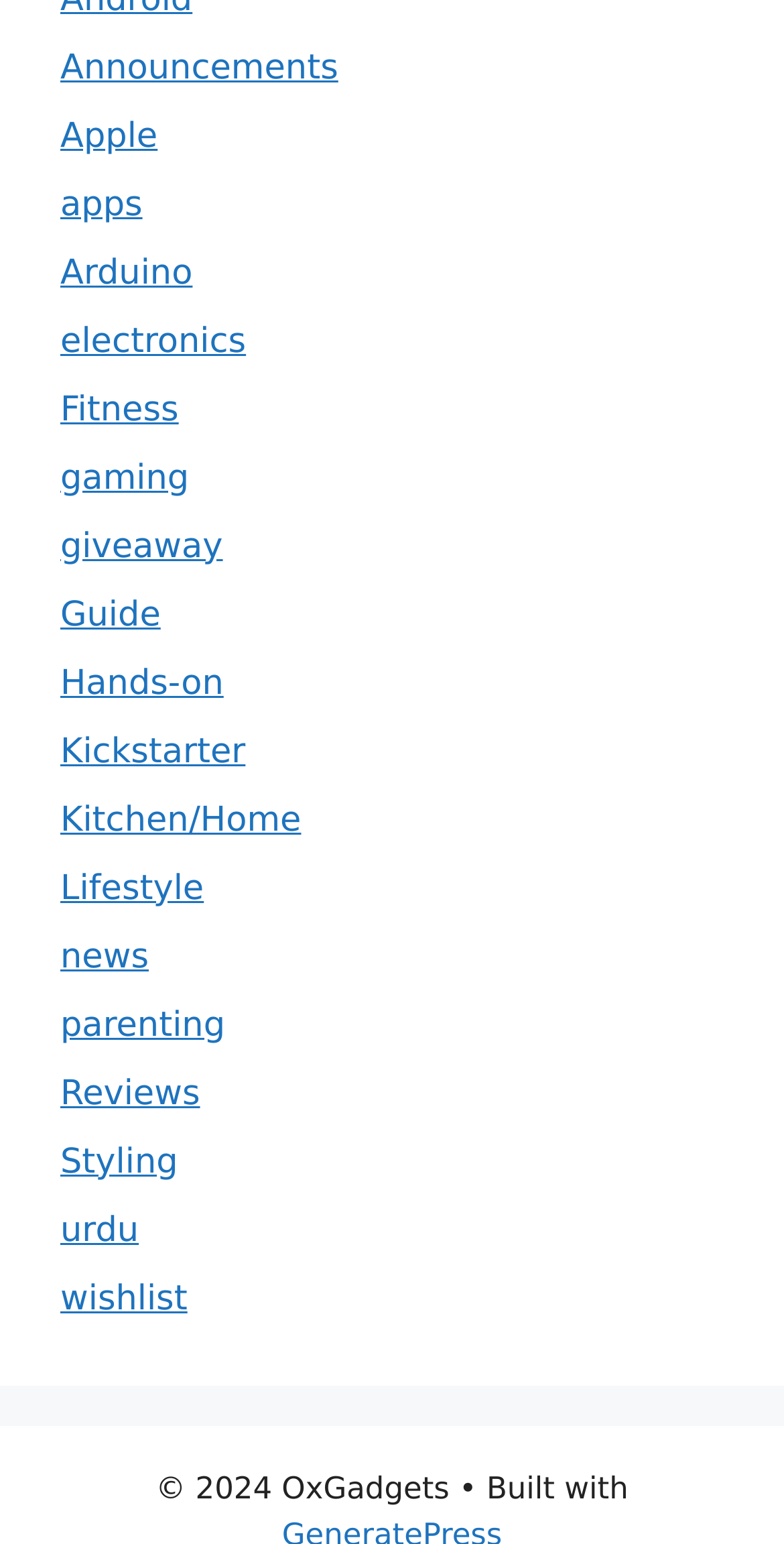Please give the bounding box coordinates of the area that should be clicked to fulfill the following instruction: "Click on Announcements". The coordinates should be in the format of four float numbers from 0 to 1, i.e., [left, top, right, bottom].

[0.077, 0.031, 0.431, 0.057]